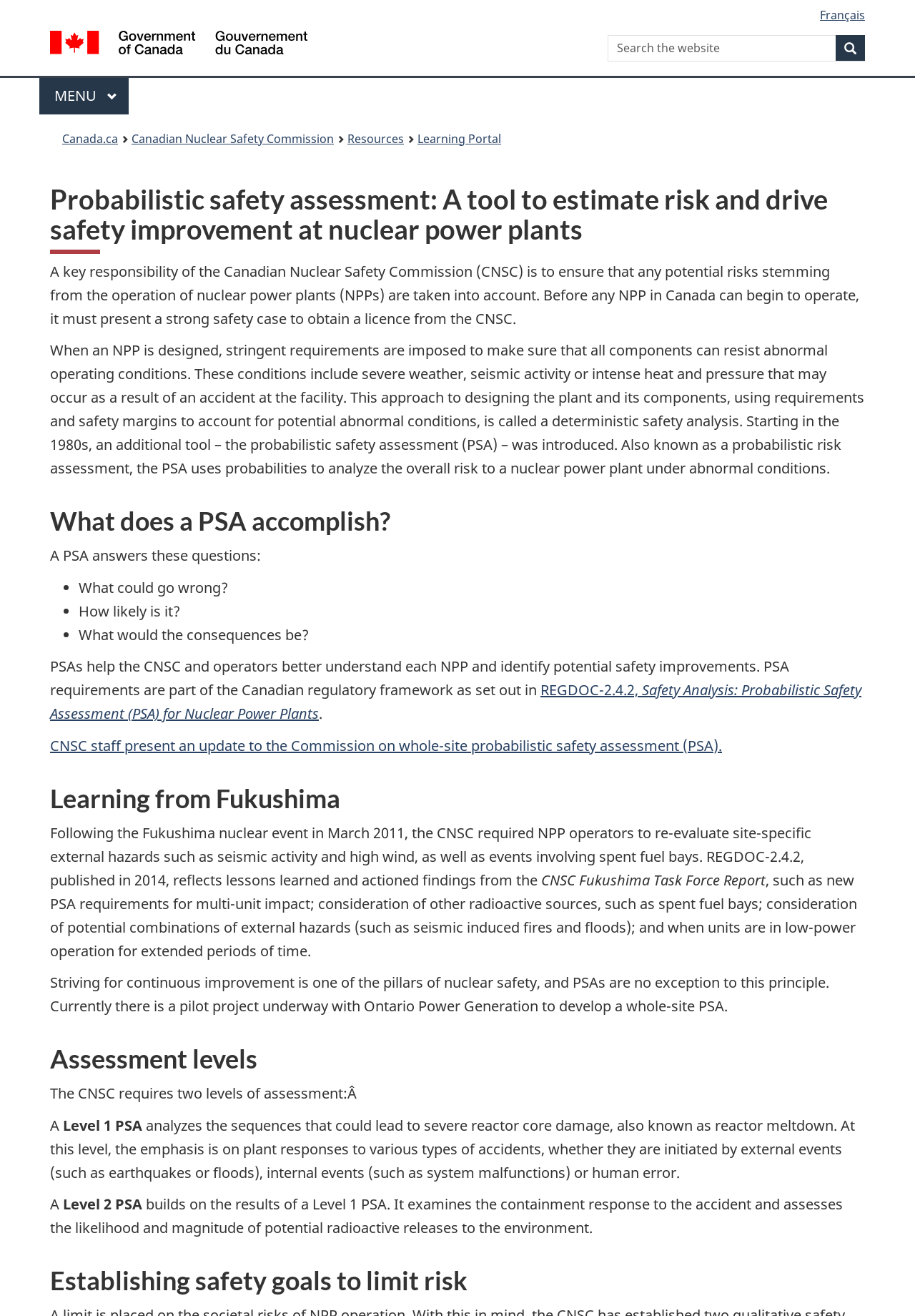Find the bounding box coordinates of the element to click in order to complete this instruction: "Learn about probabilistic safety assessment". The bounding box coordinates must be four float numbers between 0 and 1, denoted as [left, top, right, bottom].

[0.055, 0.14, 0.945, 0.193]